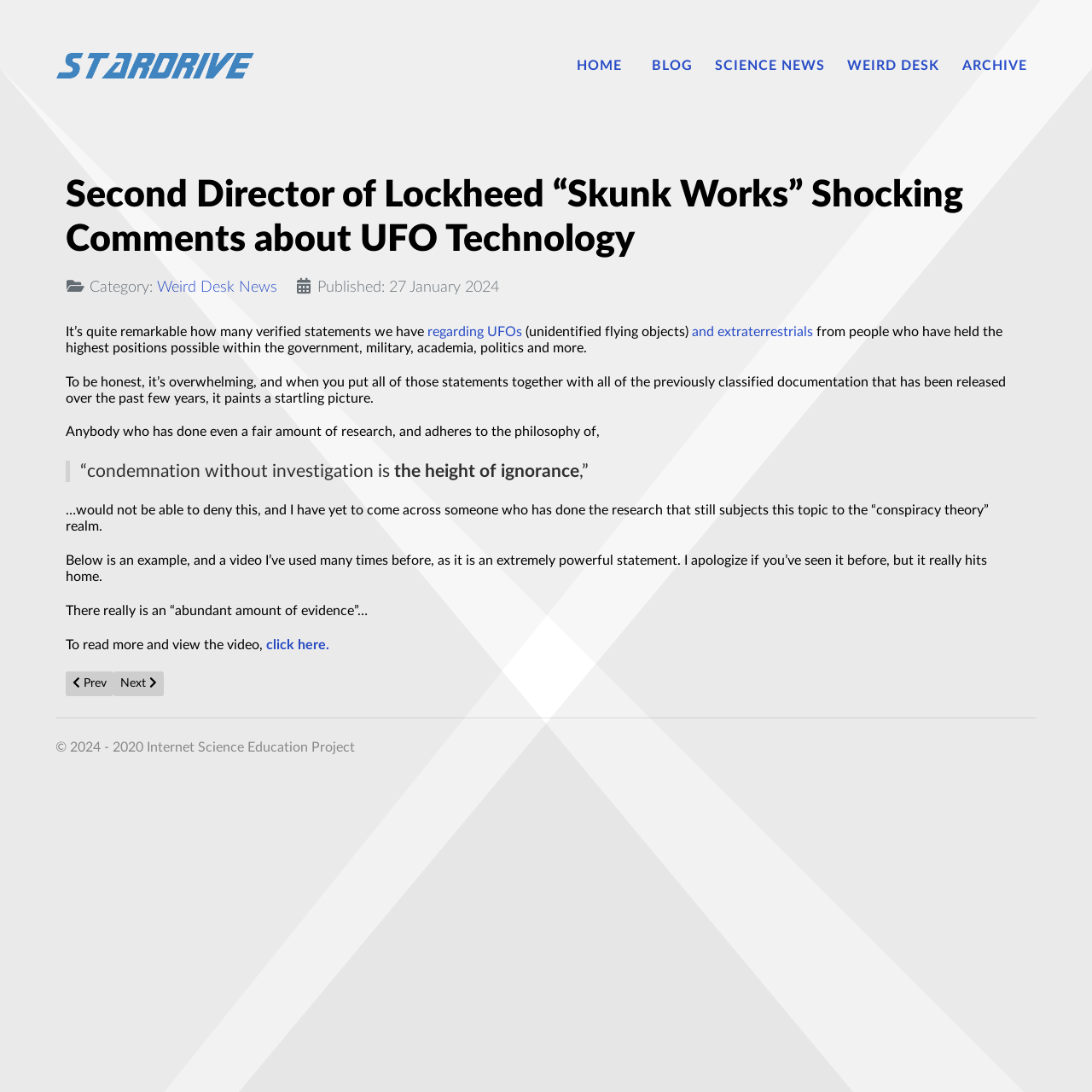Find the bounding box coordinates for the area that should be clicked to accomplish the instruction: "Click on the 'HOME' link".

[0.528, 0.053, 0.576, 0.068]